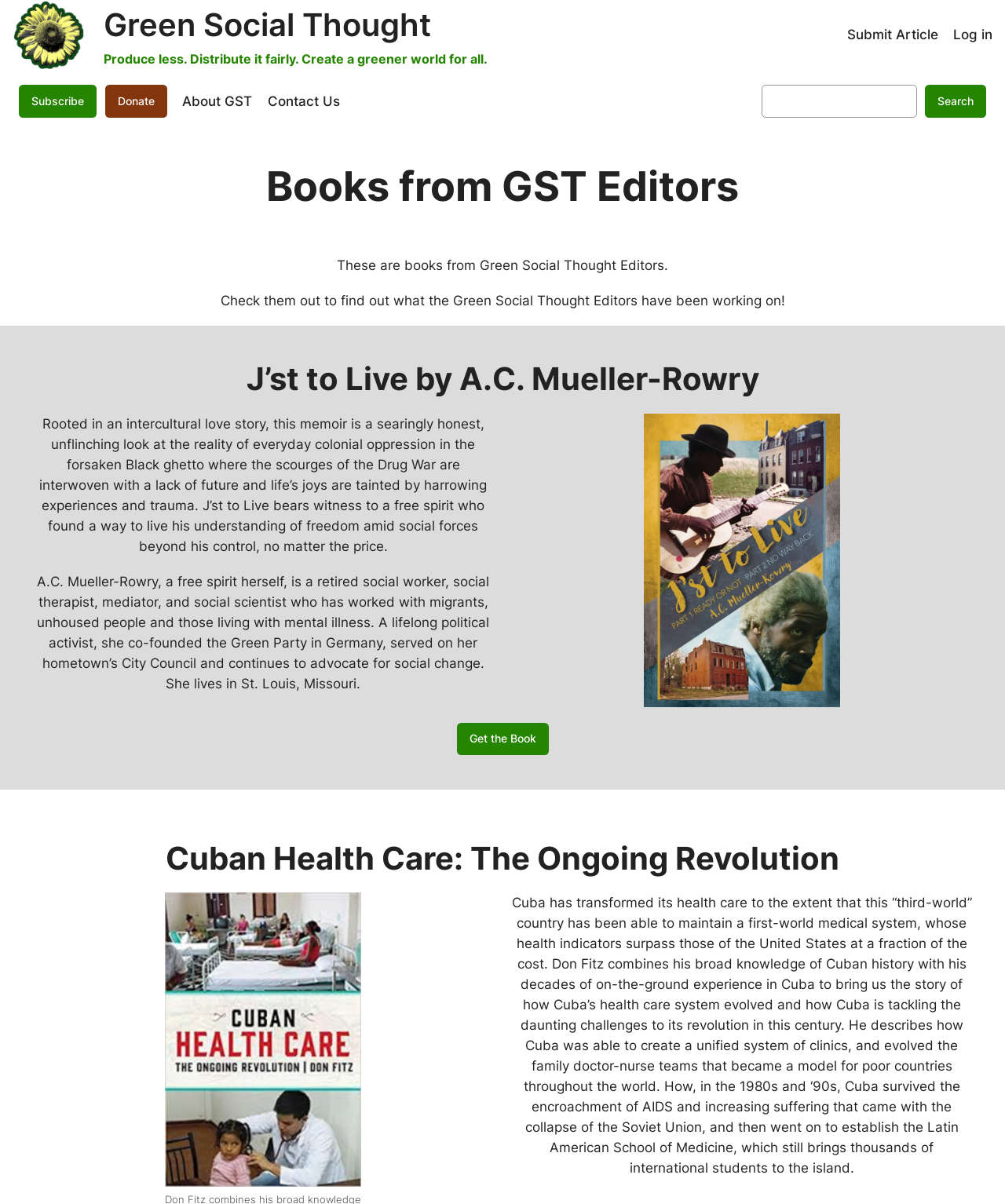What is the name of the second book?
Please provide a detailed answer to the question.

The second book is mentioned in the heading 'Cuban Health Care: The Ongoing Revolution' and its description is provided below the heading.